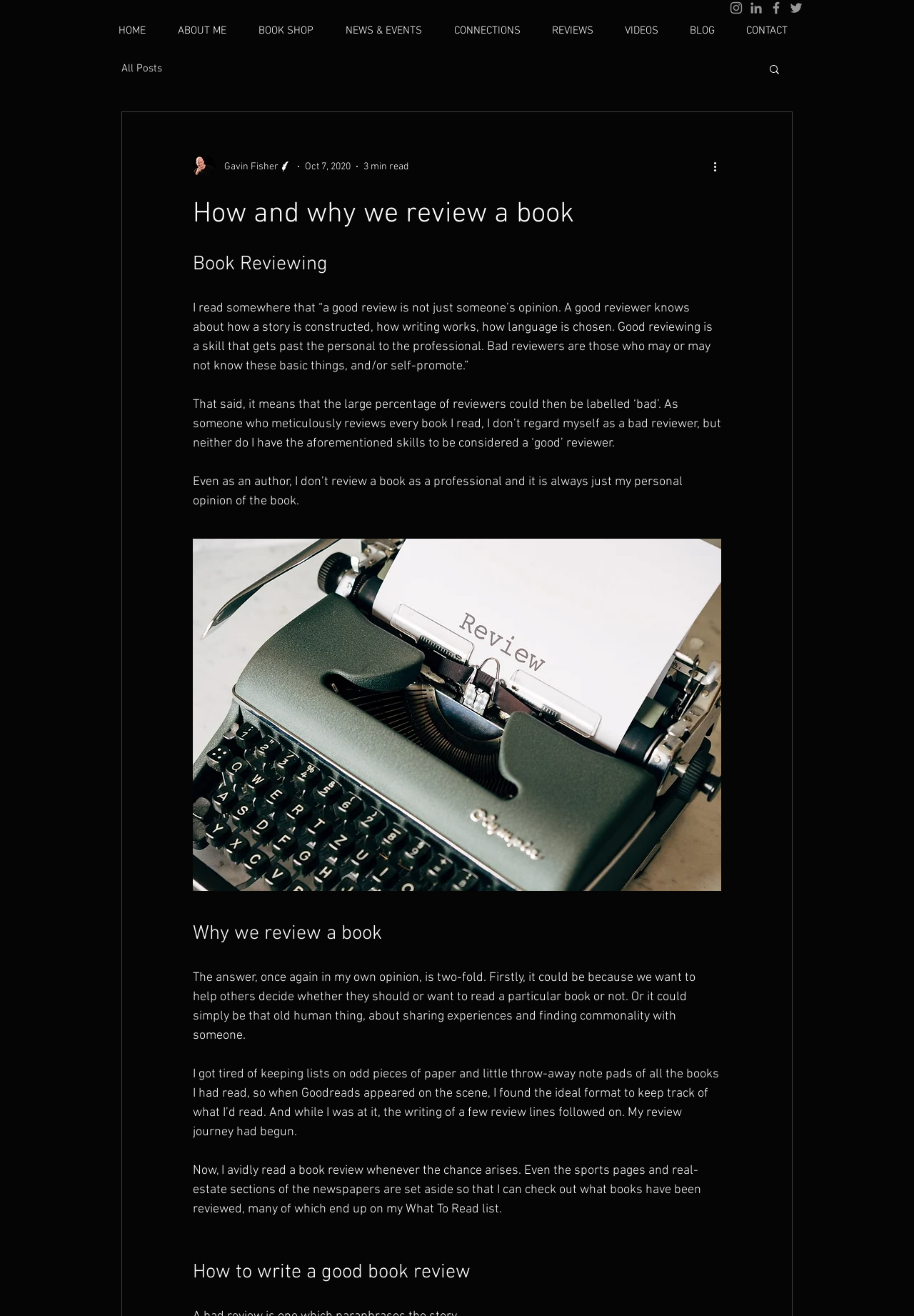Please pinpoint the bounding box coordinates for the region I should click to adhere to this instruction: "Read the writer's profile".

[0.211, 0.118, 0.32, 0.135]